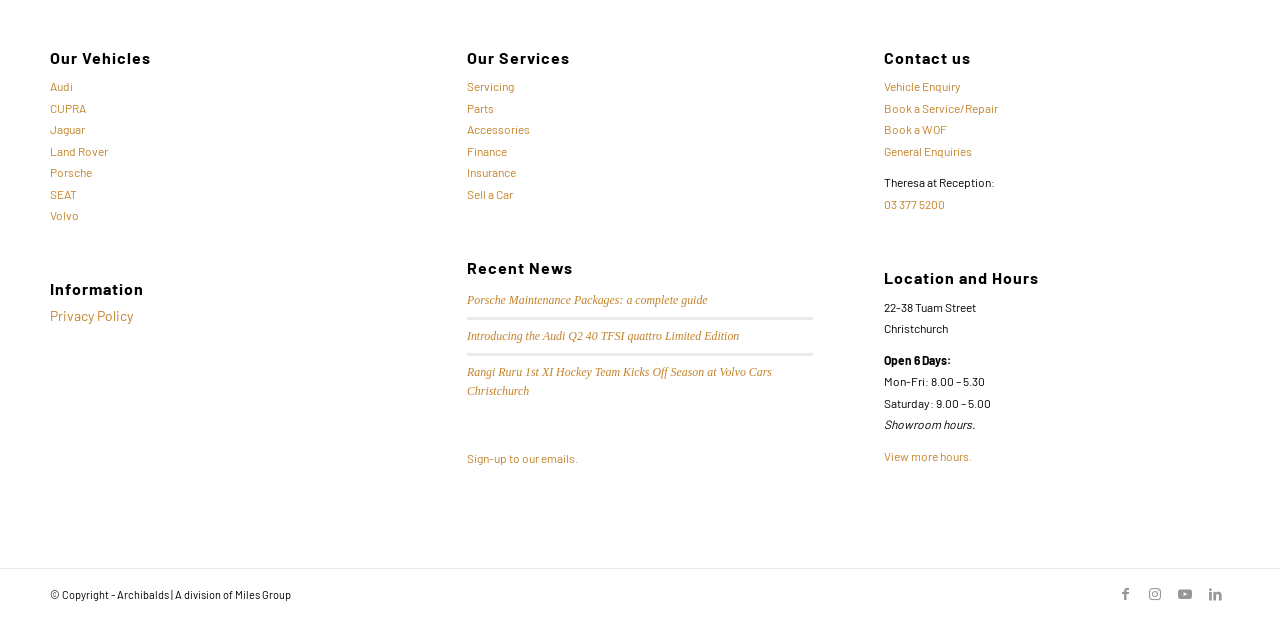Provide a one-word or short-phrase answer to the question:
What type of vehicles are listed?

Car brands